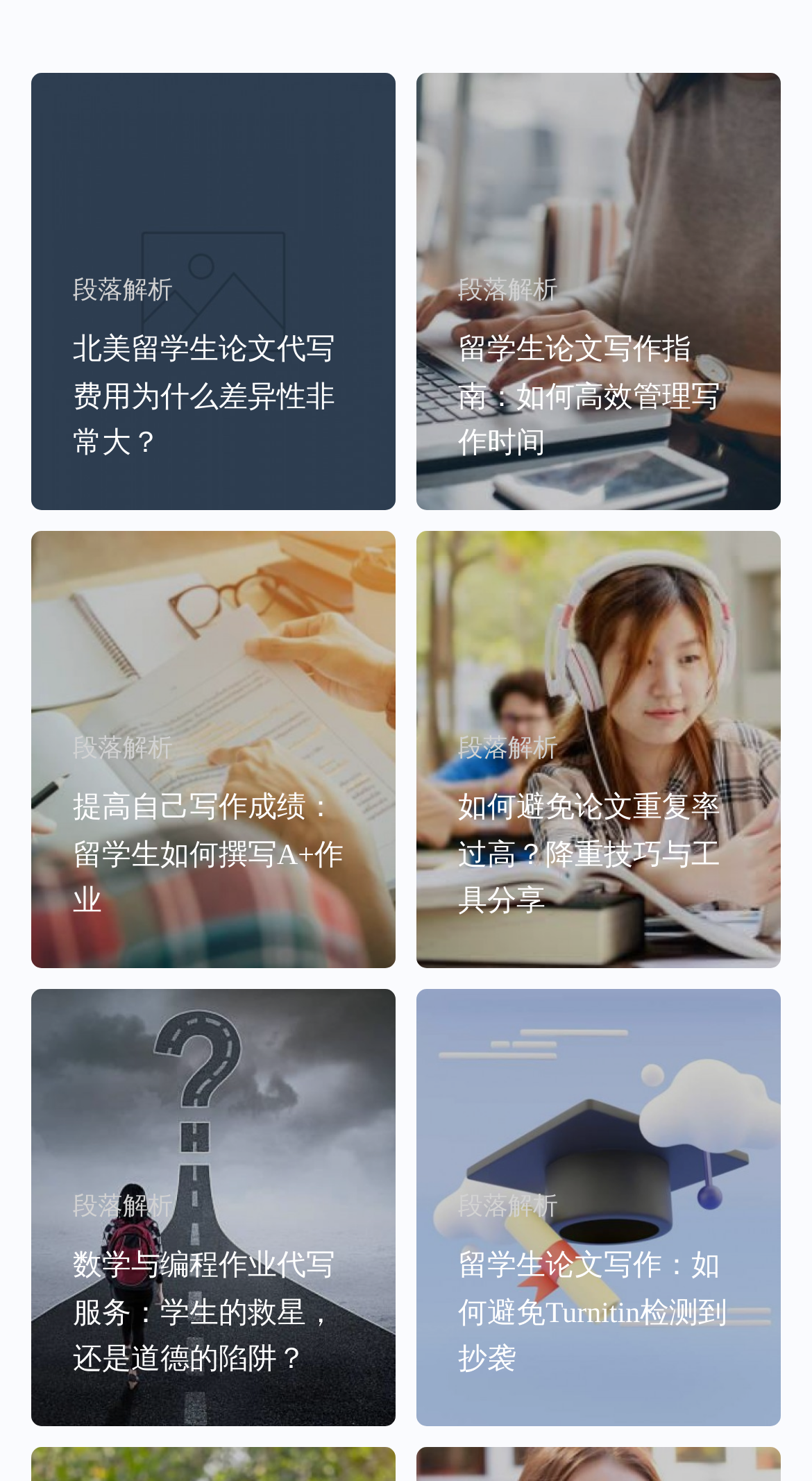Look at the image and write a detailed answer to the question: 
What is the topic of the last article?

The last article's title is '留学生论文写作：如何避免Turnitin检测到抄袭', which indicates that the topic is about how to avoid Turnitin detection for plagiarism in academic writing.